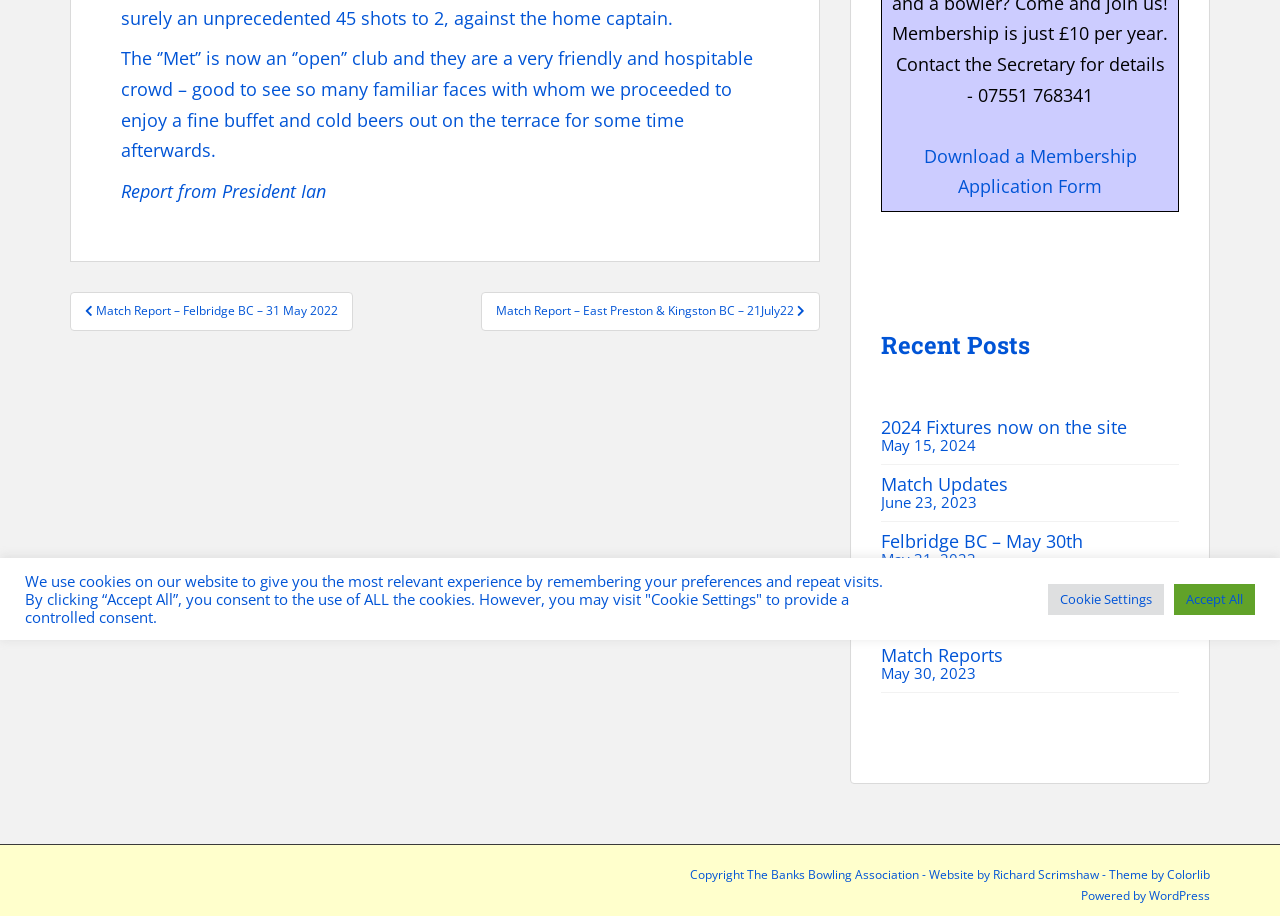Locate the bounding box coordinates of the UI element described by: "Felbridge BC – May 30th". The bounding box coordinates should consist of four float numbers between 0 and 1, i.e., [left, top, right, bottom].

[0.688, 0.578, 0.846, 0.604]